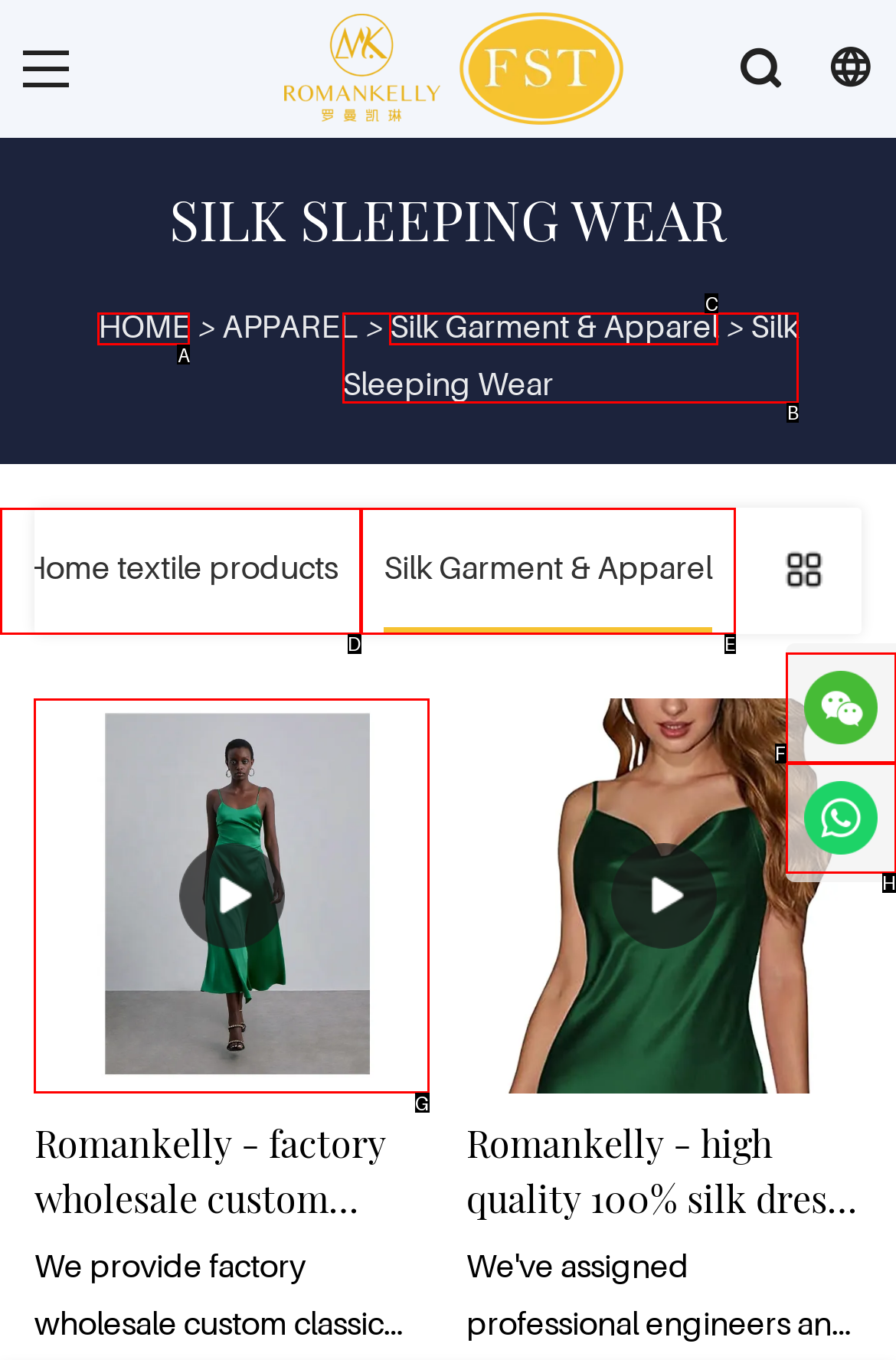Determine which HTML element to click for this task: Click the Regulations link Provide the letter of the selected choice.

None